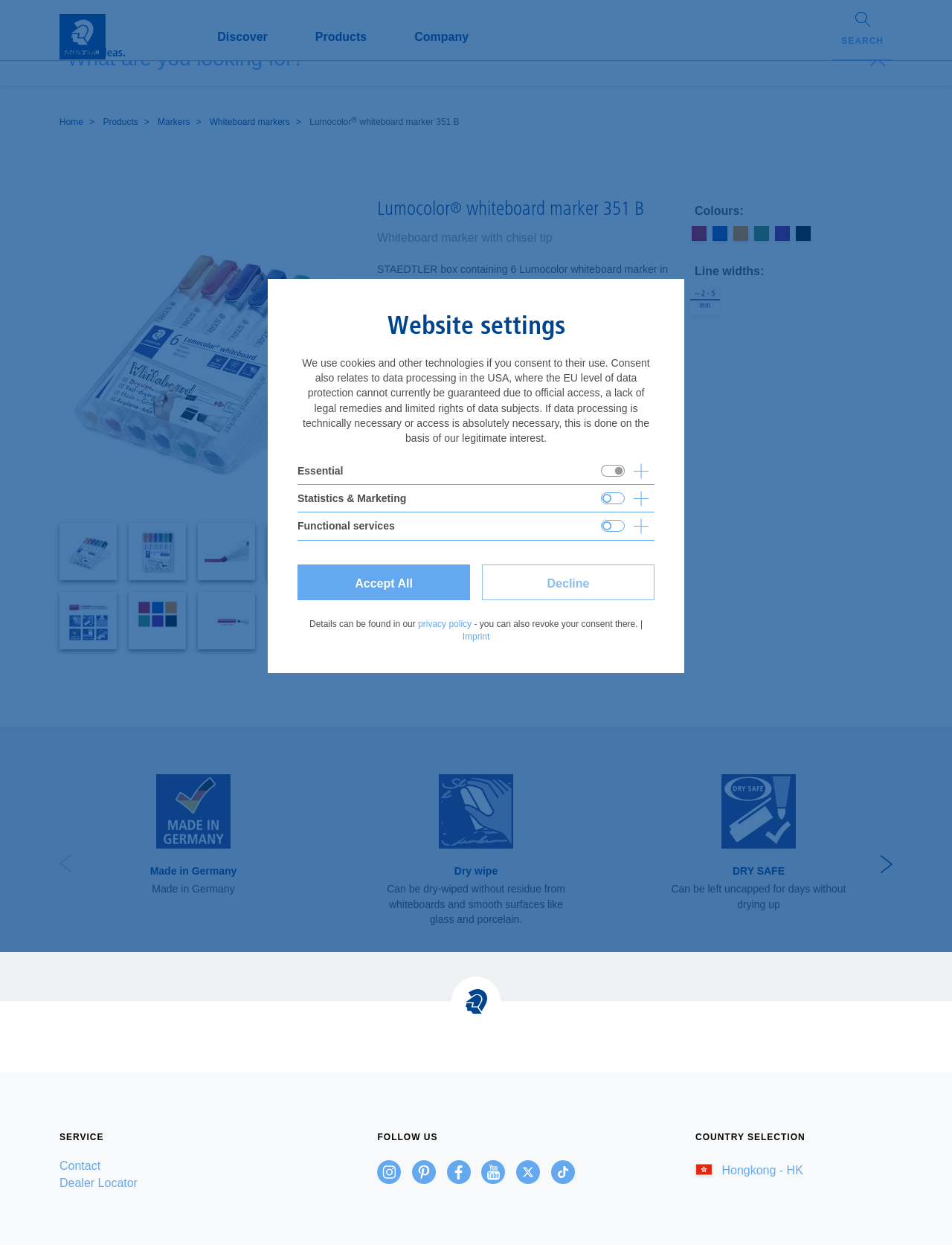What is the brand of the whiteboard marker?
Using the image, provide a concise answer in one word or a short phrase.

STAEDTLER